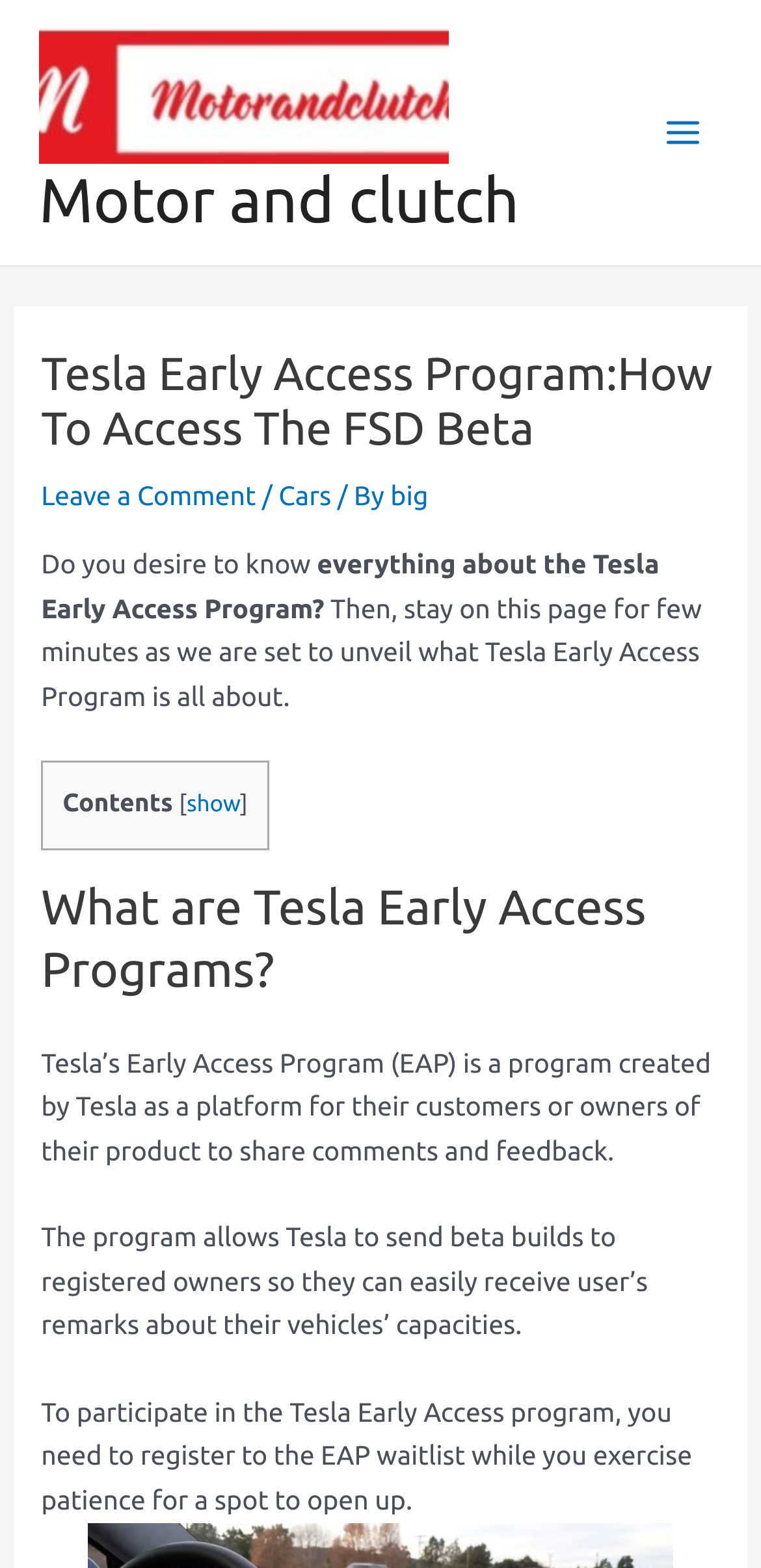Identify and generate the primary title of the webpage.

Tesla Early Access Program:How To Access The FSD Beta